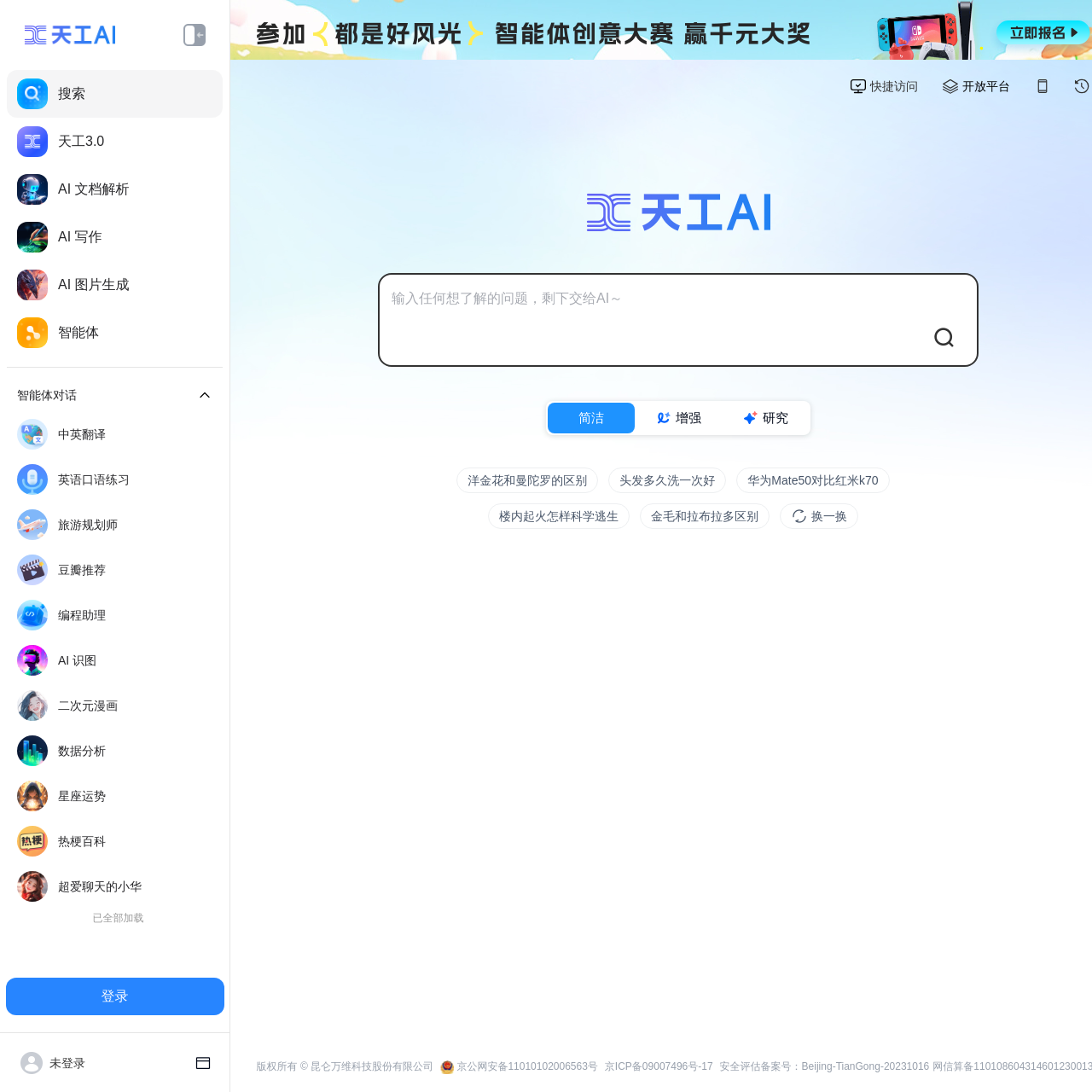Please specify the bounding box coordinates of the element that should be clicked to execute the given instruction: 'Access AI documentation parsing'. Ensure the coordinates are four float numbers between 0 and 1, expressed as [left, top, right, bottom].

[0.006, 0.152, 0.204, 0.195]